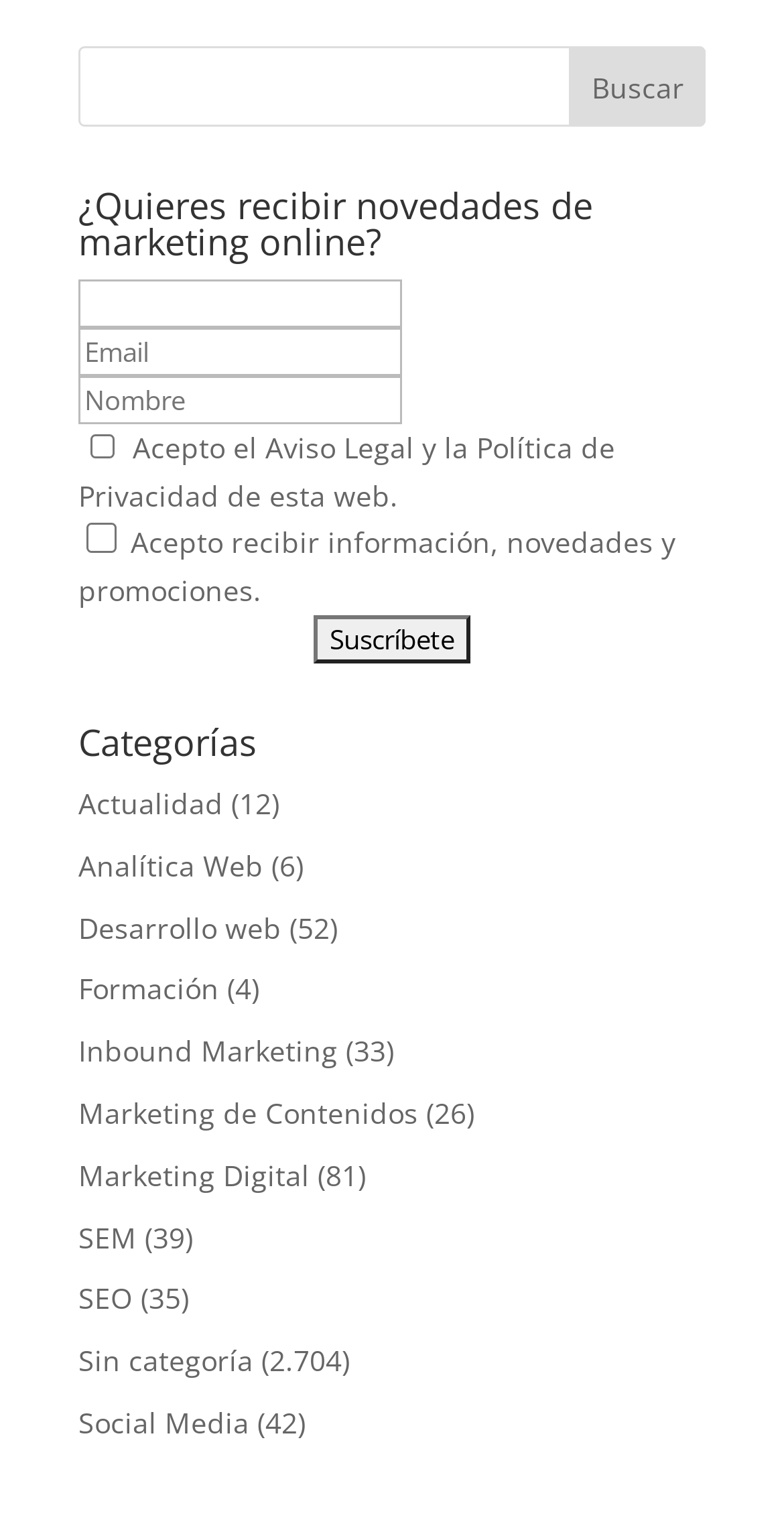What is the name of the second textbox on the webpage?
Using the image provided, answer with just one word or phrase.

Email